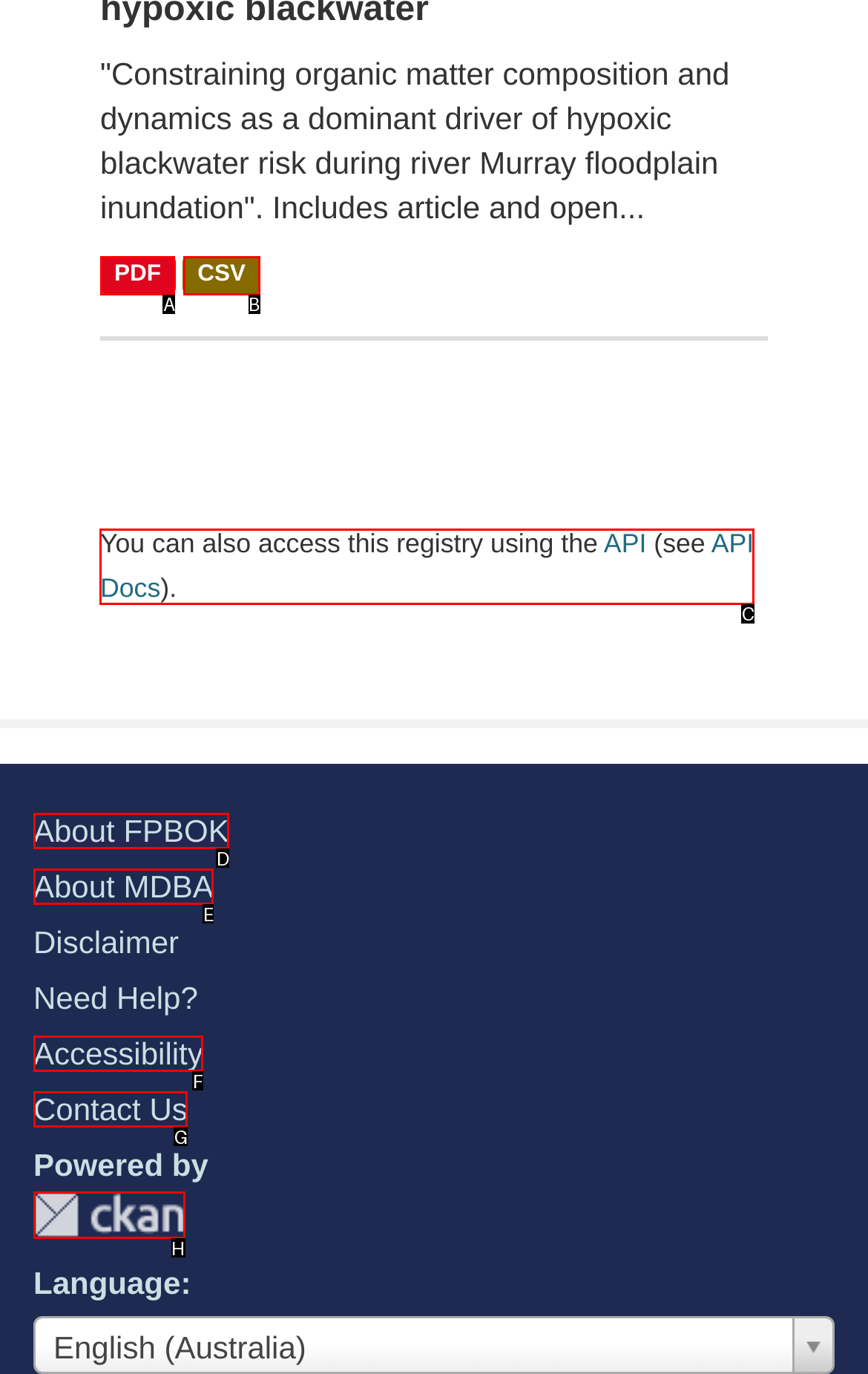Identify the appropriate choice to fulfill this task: view API Docs
Respond with the letter corresponding to the correct option.

C